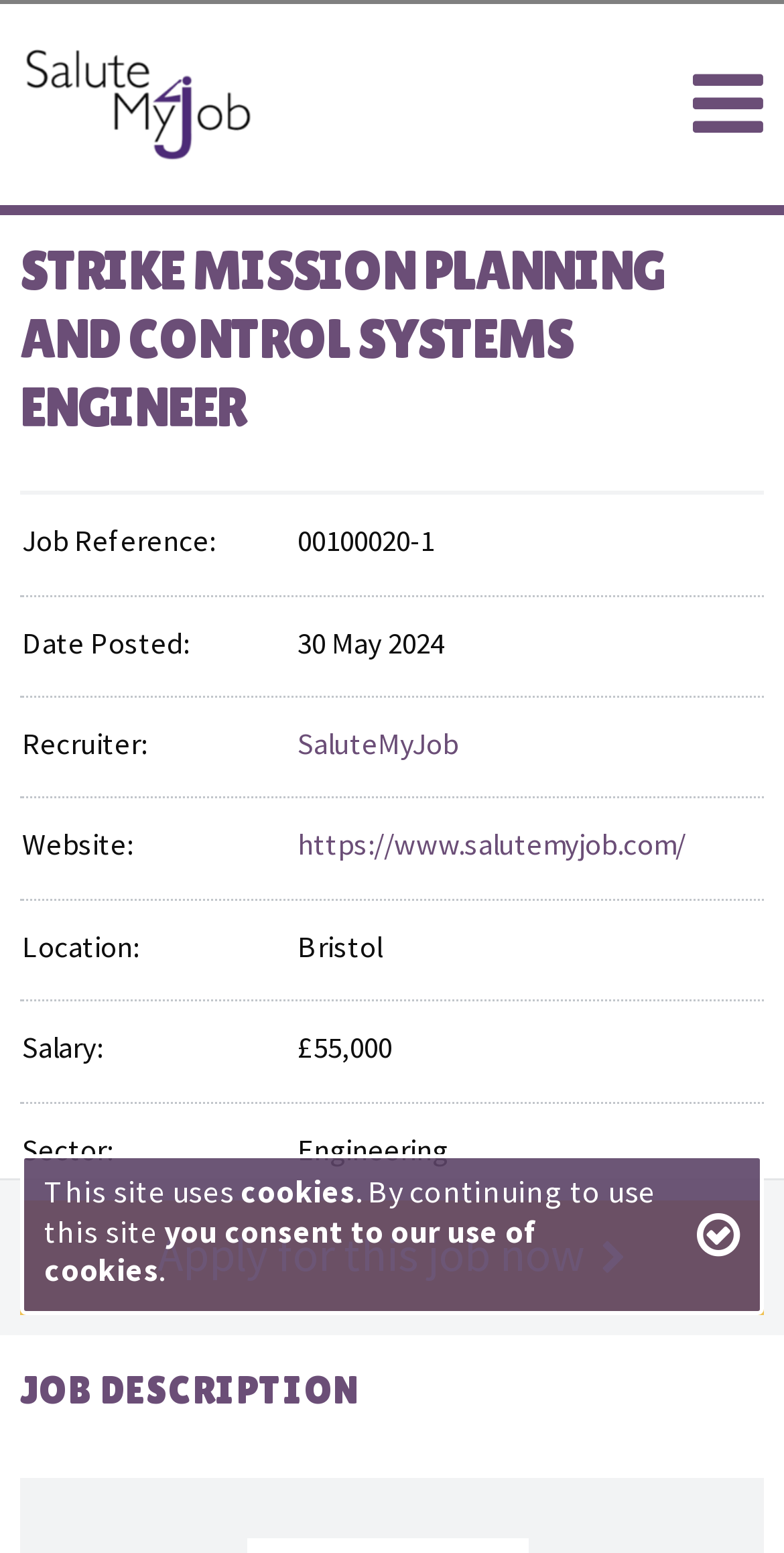Generate a thorough description of the webpage.

This webpage appears to be a job posting for a "Strike Mission Planning and Control Systems Engineer" position in Bristol. At the top of the page, there is a notification about the site using cookies, with a "Close" button on the right side. Below this notification, there is a logo of "SaluteMyJob" on the left side, which is also a clickable link.

The main content of the page is divided into two sections. The top section displays the job title in a large font, followed by details such as the job reference number, date posted, recruiter, website, location, salary, sector, and job type. These details are presented in a neat and organized manner, with each piece of information on a separate line.

The second section, labeled "JOB DESCRIPTION", is likely to contain a detailed description of the job, but its content is not provided in the accessibility tree.

On the right side of the page, there is a prominent "Apply for this job now" button, encouraging users to take action. Overall, the webpage has a clean and structured layout, making it easy to navigate and find the necessary information about the job posting.